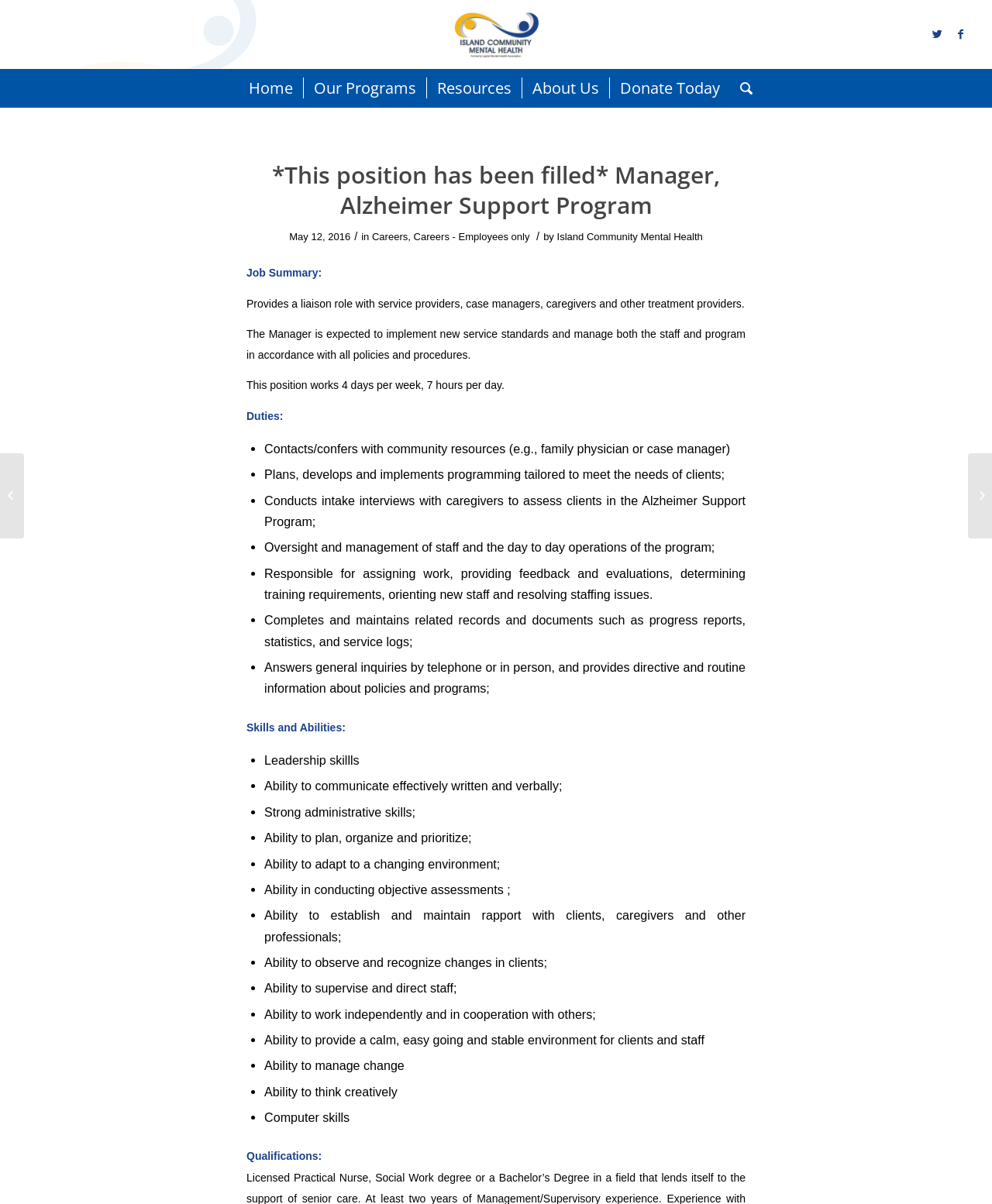Please specify the bounding box coordinates of the area that should be clicked to accomplish the following instruction: "Click the 'About Us' link". The coordinates should consist of four float numbers between 0 and 1, i.e., [left, top, right, bottom].

[0.526, 0.057, 0.614, 0.089]